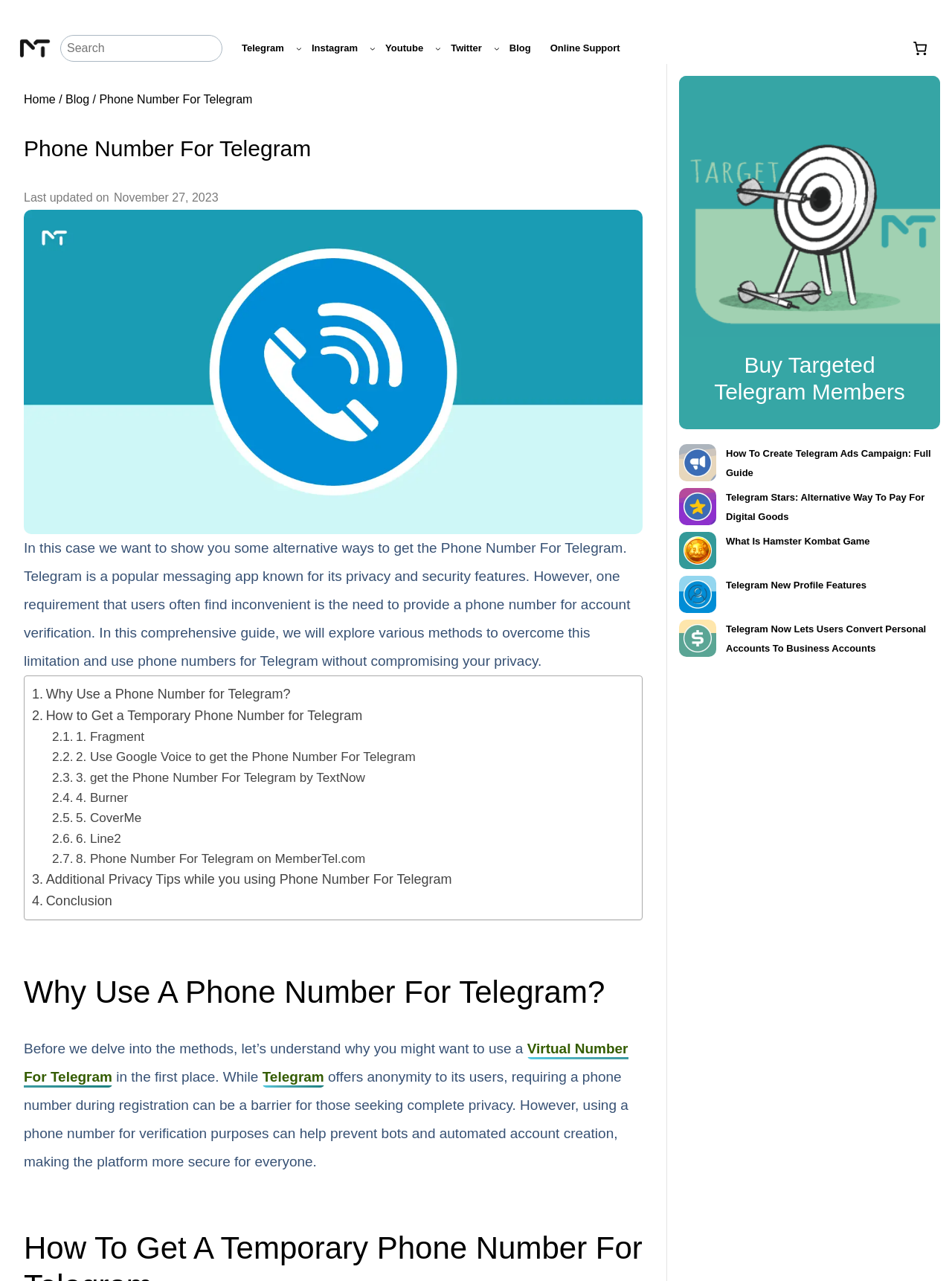Please give the bounding box coordinates of the area that should be clicked to fulfill the following instruction: "Read about Why Use a Phone Number for Telegram". The coordinates should be in the format of four float numbers from 0 to 1, i.e., [left, top, right, bottom].

[0.025, 0.76, 0.675, 0.789]